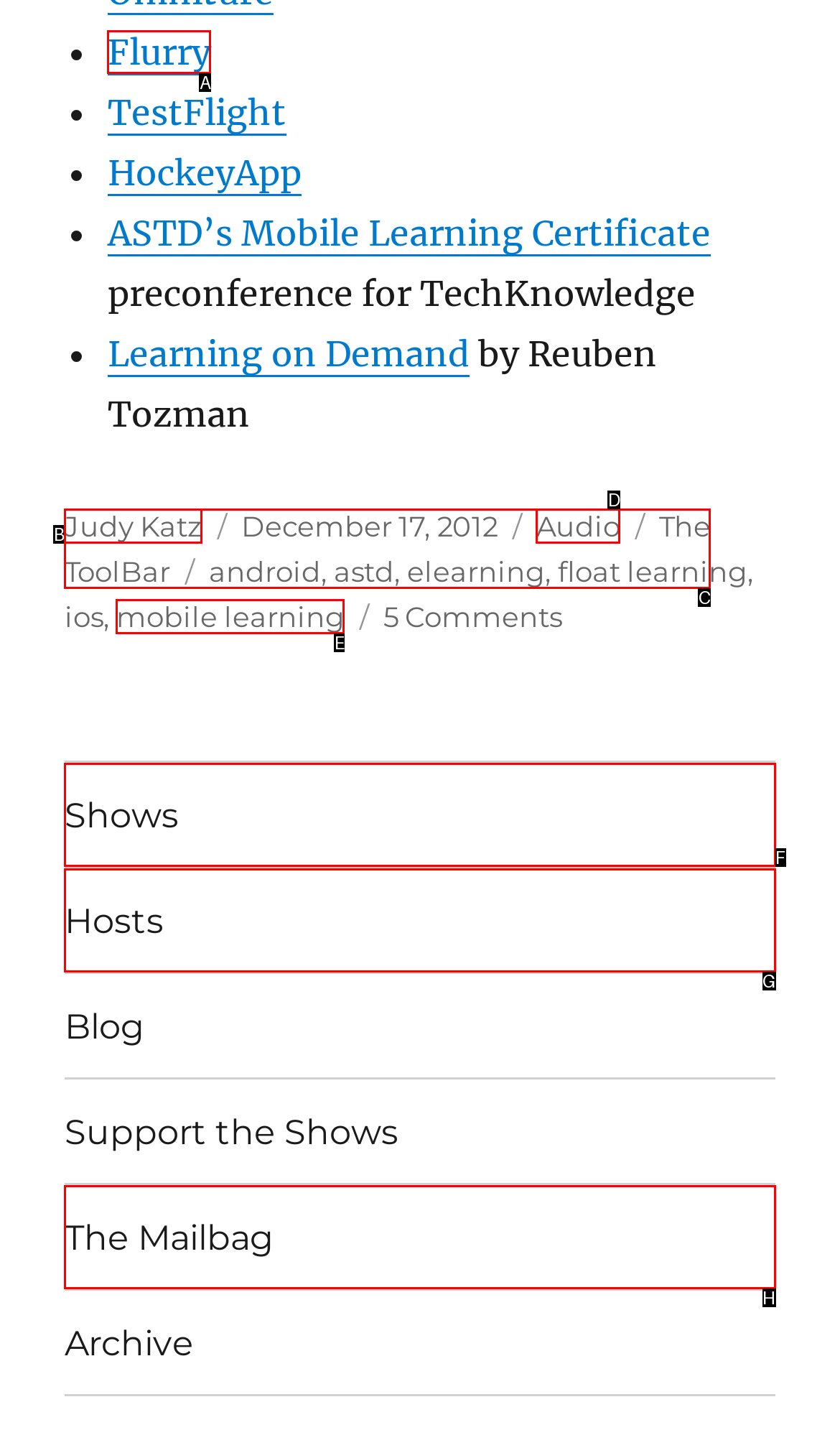Select the appropriate option that fits: The Mailbag
Reply with the letter of the correct choice.

H